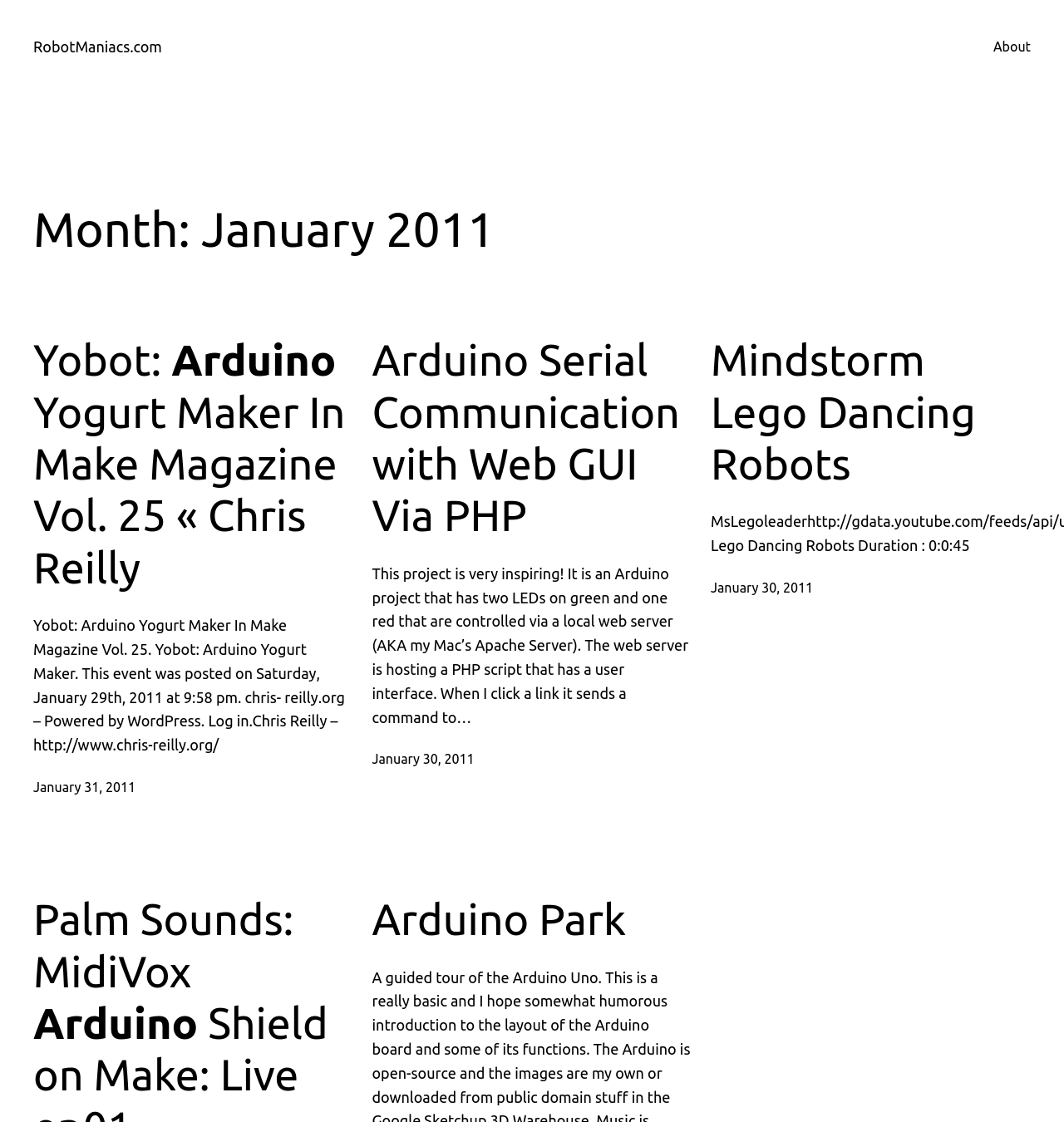What is the name of the website?
Answer the question with a single word or phrase by looking at the picture.

RobotManiacs.com